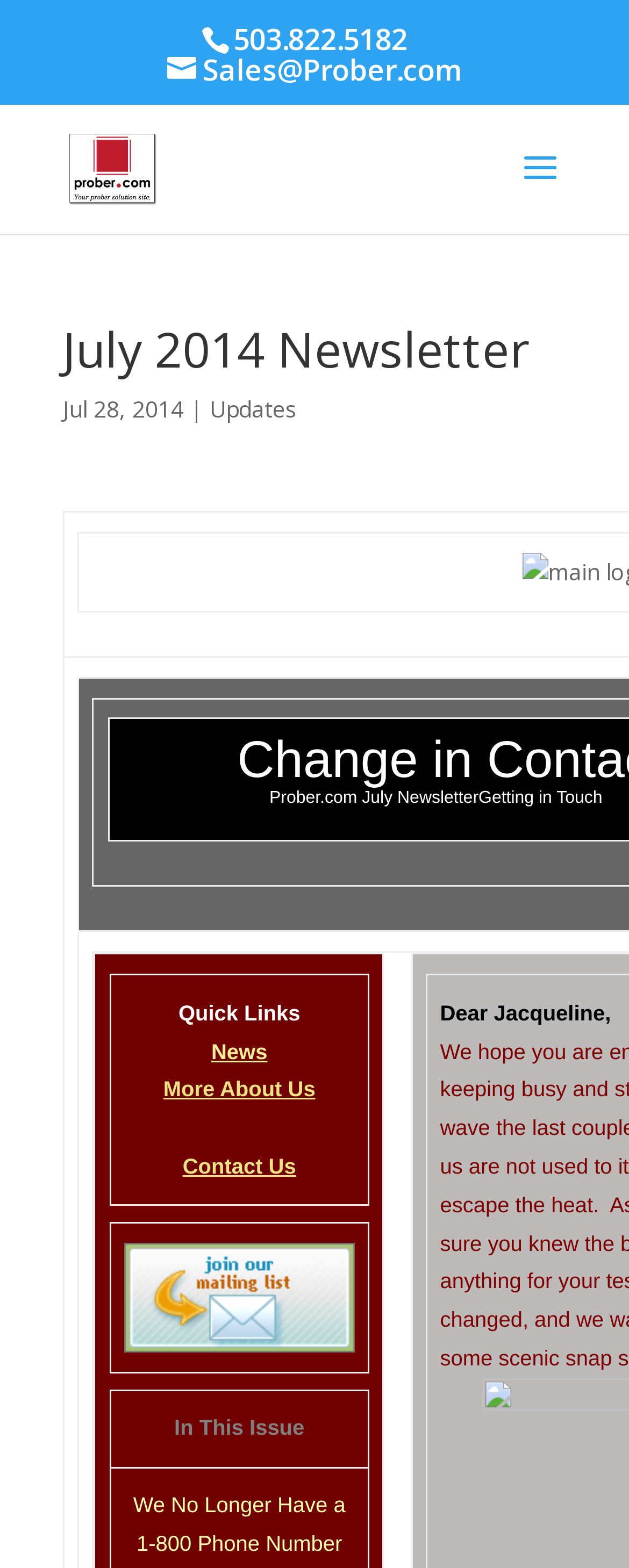Find the bounding box coordinates for the area that must be clicked to perform this action: "Search for something".

[0.5, 0.067, 0.9, 0.068]